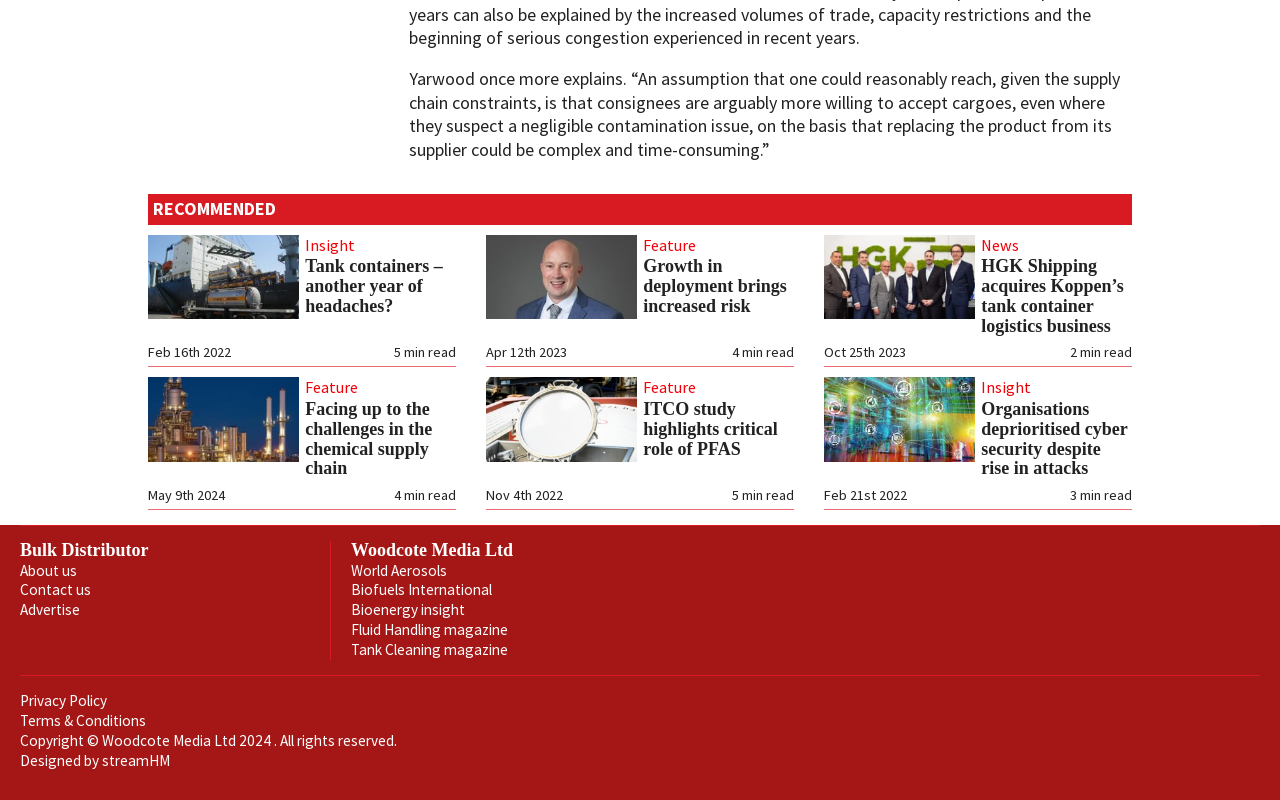Provide the bounding box coordinates of the UI element that matches the description: "Privacy Policy".

[0.016, 0.864, 0.084, 0.887]